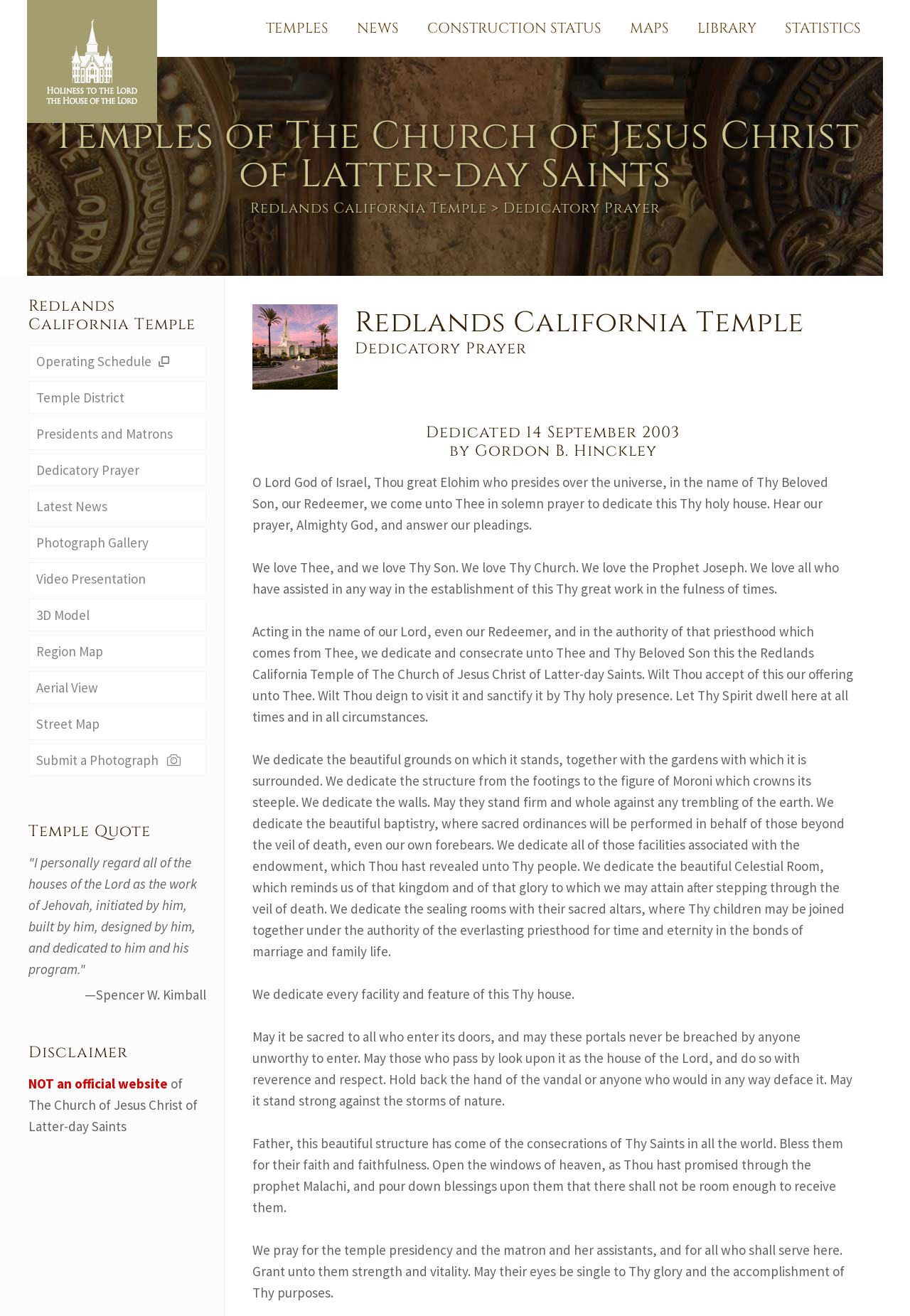Construct a comprehensive caption that outlines the webpage's structure and content.

The webpage is dedicated to the Redlands California Temple of The Church of Jesus Christ of Latter-day Saints, specifically featuring the dedicatory prayer offered by Gordon B. Hinckley on September 14, 2003. 

At the top of the page, there is a navigation menu with links to "TEMPLES", "NEWS", "CONSTRUCTION STATUS", "MAPS", "LIBRARY", and "STATISTICS". Below this menu, there is a heading that reads "Temples of The Church of Jesus Christ of Latter-day Saints" followed by a subheading "Redlands California Temple > Dedicatory Prayer". 

To the right of the subheading, there is an image of the Redlands California Temple, accompanied by a link to the temple's page. Below the image, there are three headings: "Redlands California Temple", "Dedicatory Prayer", and "Dedicated 14 September 2003 by Gordon B. Hinckley". 

The dedicatory prayer is presented in a series of paragraphs, each describing a different aspect of the temple and its purpose. The prayer is addressed to God, expressing gratitude and requesting blessings for the temple and its patrons. 

On the left side of the page, there are three complementary sections. The first section features a heading "Redlands California Temple" with links to various pages related to the temple, such as "Operating Schedule", "Temple District", and "Photograph Gallery". The second section has a heading "Temple Quote" with a quote from Spencer W. Kimball about the importance of temples. The third section has a heading "Disclaimer" stating that the website is not an official website of The Church of Jesus Christ of Latter-day Saints.